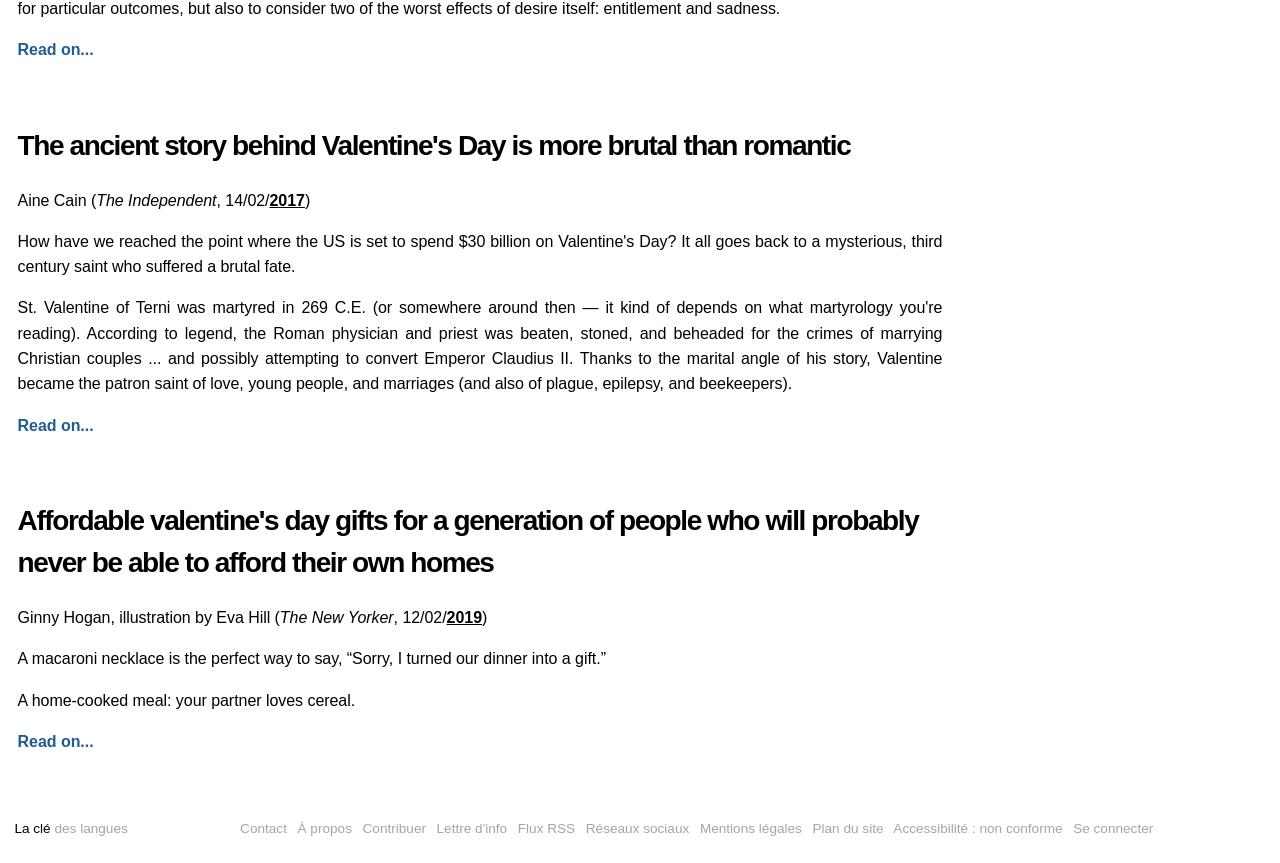Identify the bounding box of the HTML element described as: "Plan du site".

[0.635, 0.951, 0.69, 0.969]